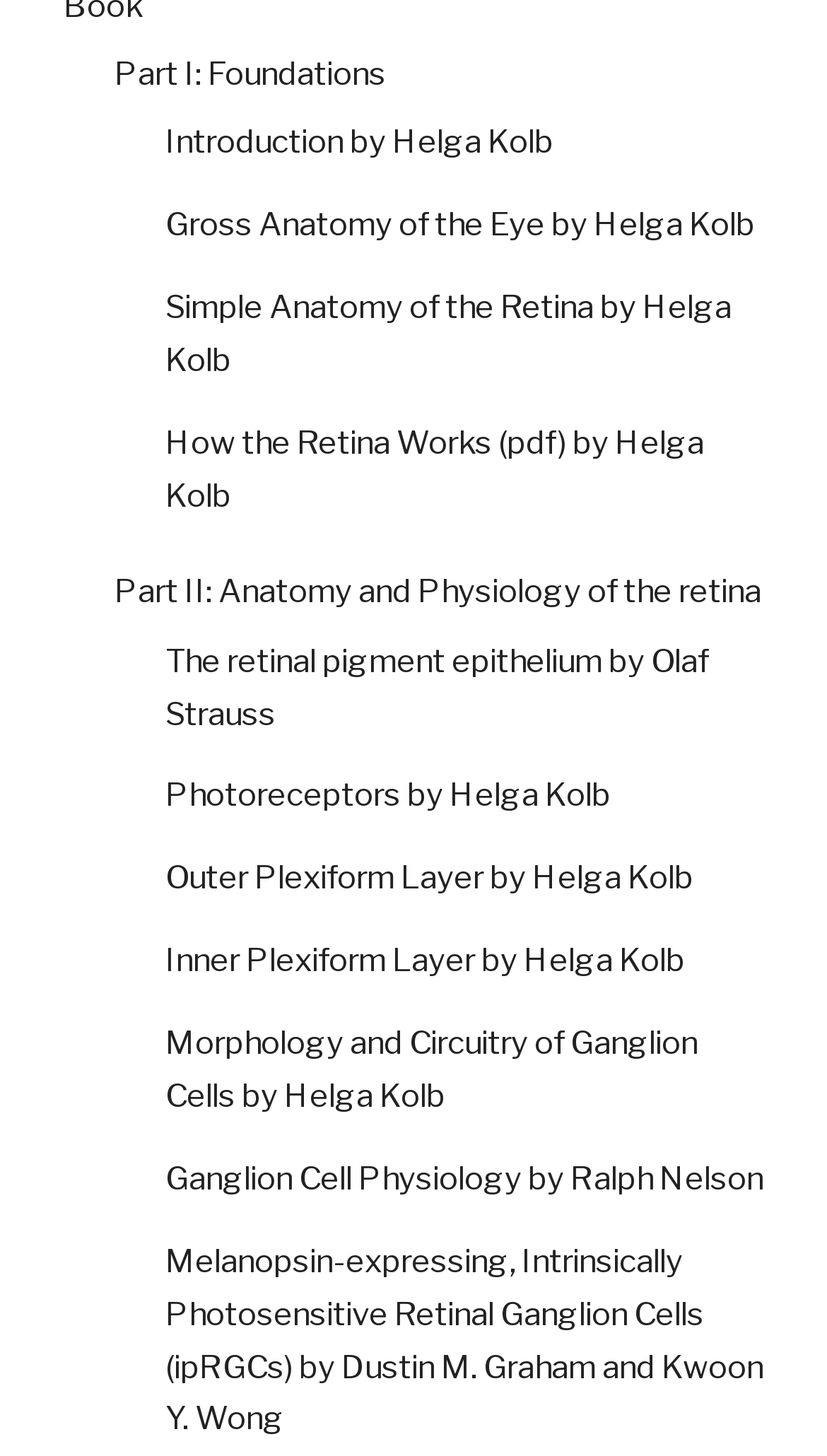What is the first part of the webpage about?
Using the image, respond with a single word or phrase.

Foundations